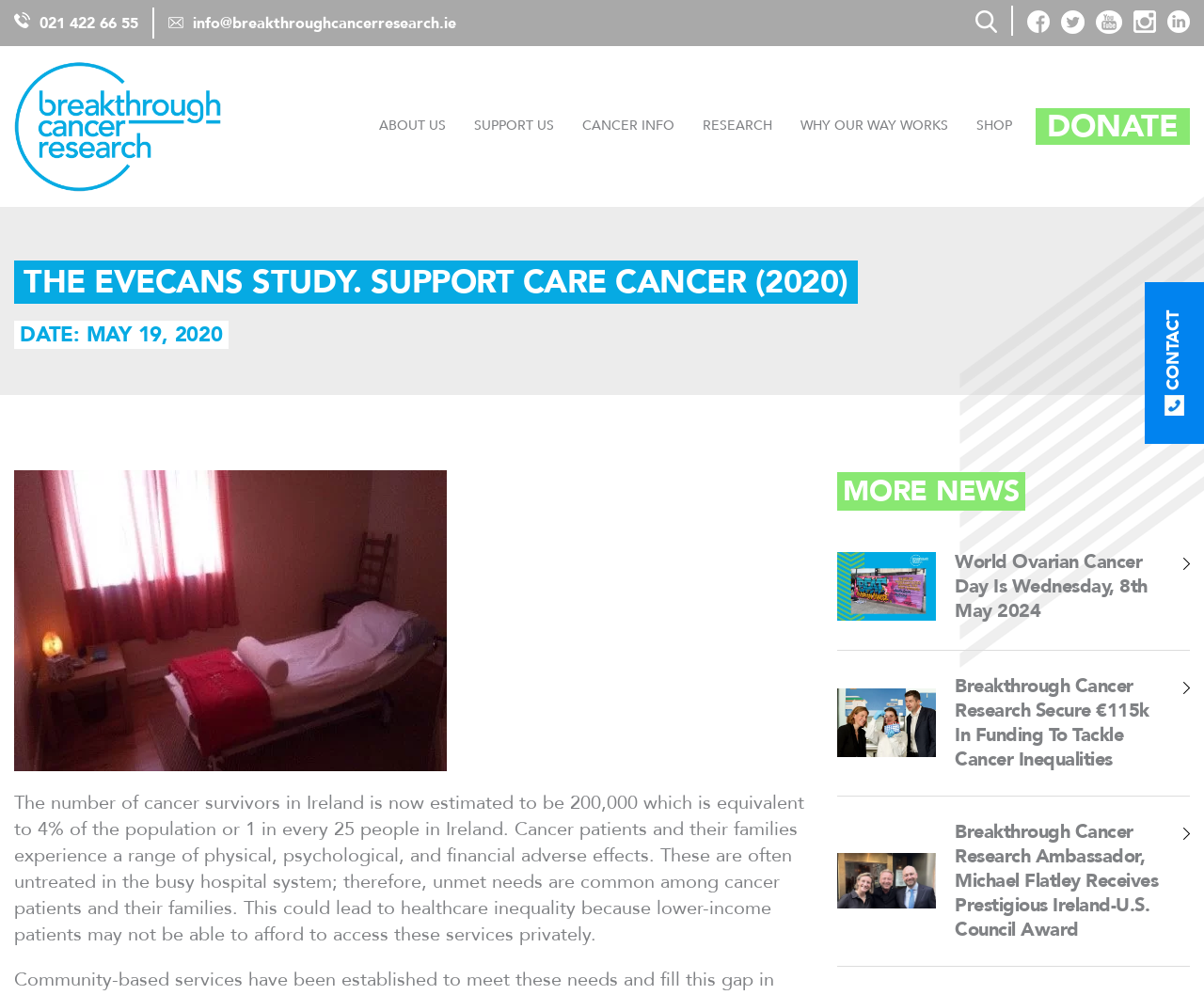What is the theme of the news article on May 8, 2024?
Using the details from the image, give an elaborate explanation to answer the question.

The webpage has a news article on May 8, 2024, which is about World Ovarian Cancer Day, as indicated by the link 'World Ovarian Cancer Day Is Wednesday, 8th May 2024'.